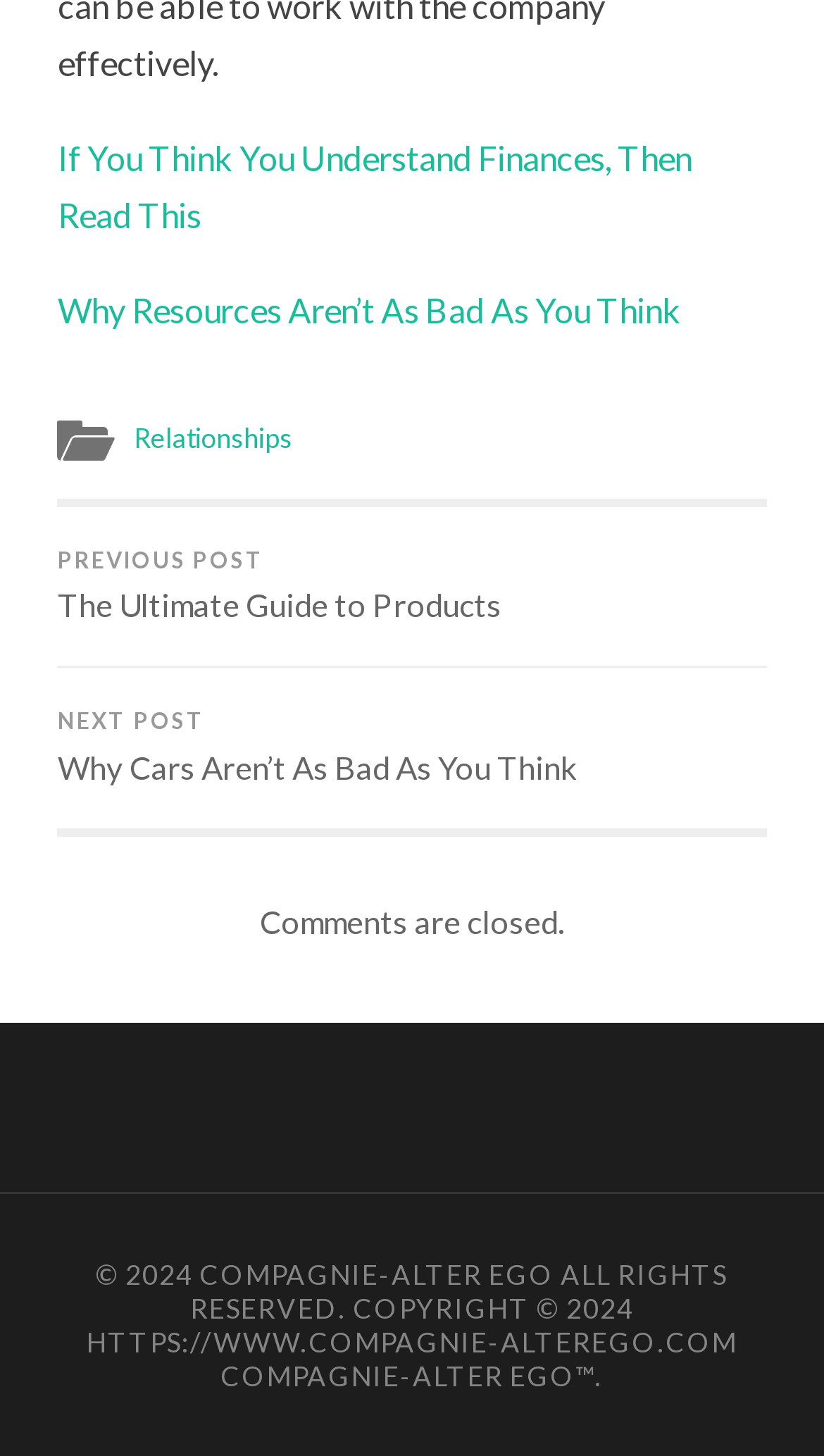What is the copyright year of the website?
Please provide a comprehensive answer to the question based on the webpage screenshot.

I found the copyright information at the bottom of the webpage, which has a bounding box coordinate of [0.105, 0.864, 0.895, 0.933]. The text reads 'ALL RIGHTS RESERVED. COPYRIGHT © 2024 HTTPS://WWW.COMPAGNIE-ALTEREGO.COM', indicating that the copyright year is 2024.